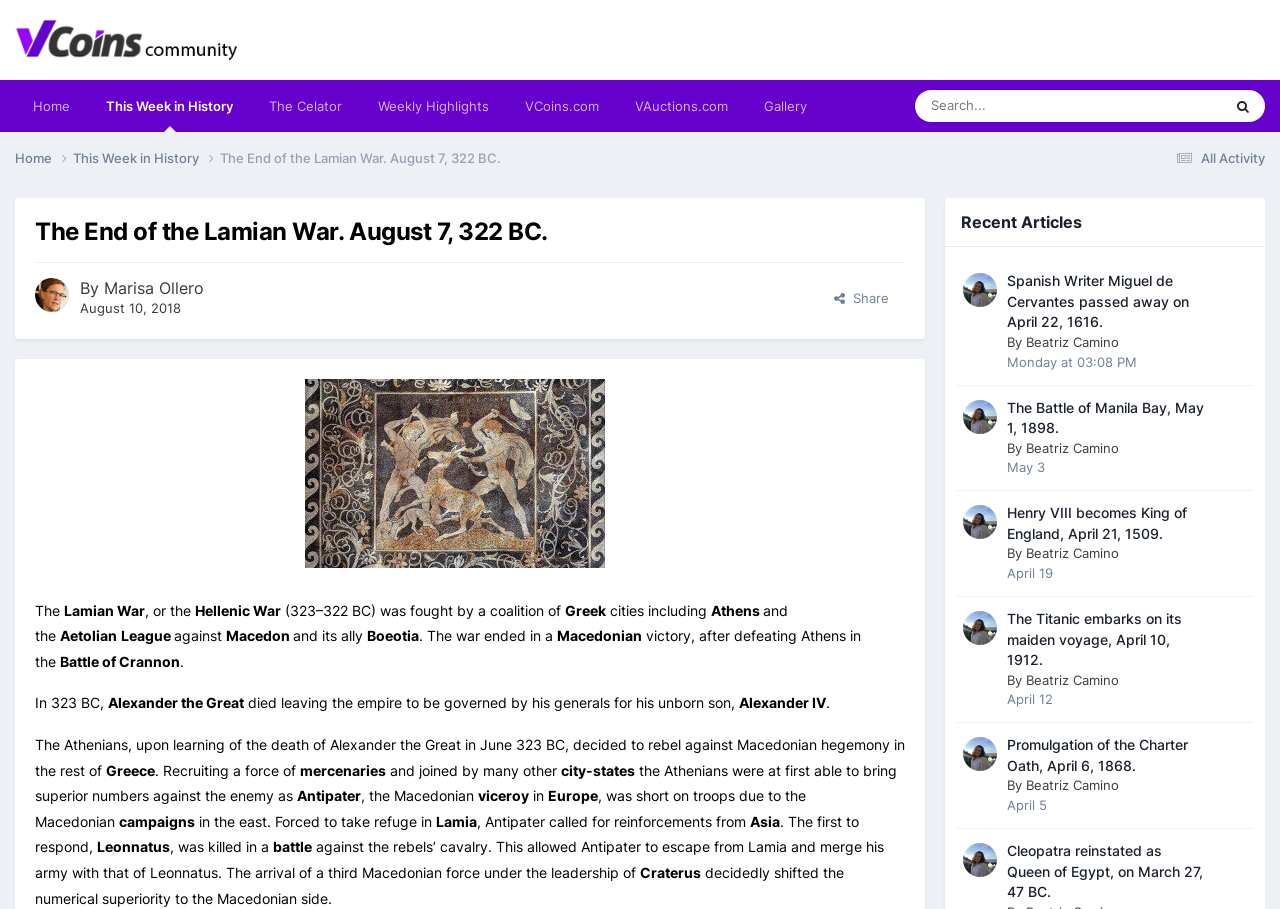Create a full and detailed caption for the entire webpage.

The webpage is about the Lamian War, a historical event that took place in 323-322 BC. At the top of the page, there is a navigation bar with links to "Home", "This Week in History", "The Celator", "Weekly Highlights", "VCoins.com", "VAuctions.com", and "Gallery". On the right side of the navigation bar, there is a search box with a search button.

Below the navigation bar, there is a heading that reads "The End of the Lamian War. August 7, 322 BC." followed by a horizontal separator line. Underneath the heading, there is a section with a link to the author's name, "Marisa Ollero", accompanied by a small image. The section also includes the date "August 10, 2018" and a share button.

The main content of the webpage is a historical article about the Lamian War. The article is divided into several paragraphs, each describing a different aspect of the war. The text is accompanied by an image related to the war.

On the right side of the article, there is a section with a heading "Recent Articles" and a link to an article by "Beatriz Camino", accompanied by a small image.

Overall, the webpage has a simple and clean design, with a focus on presenting historical information about the Lamian War.